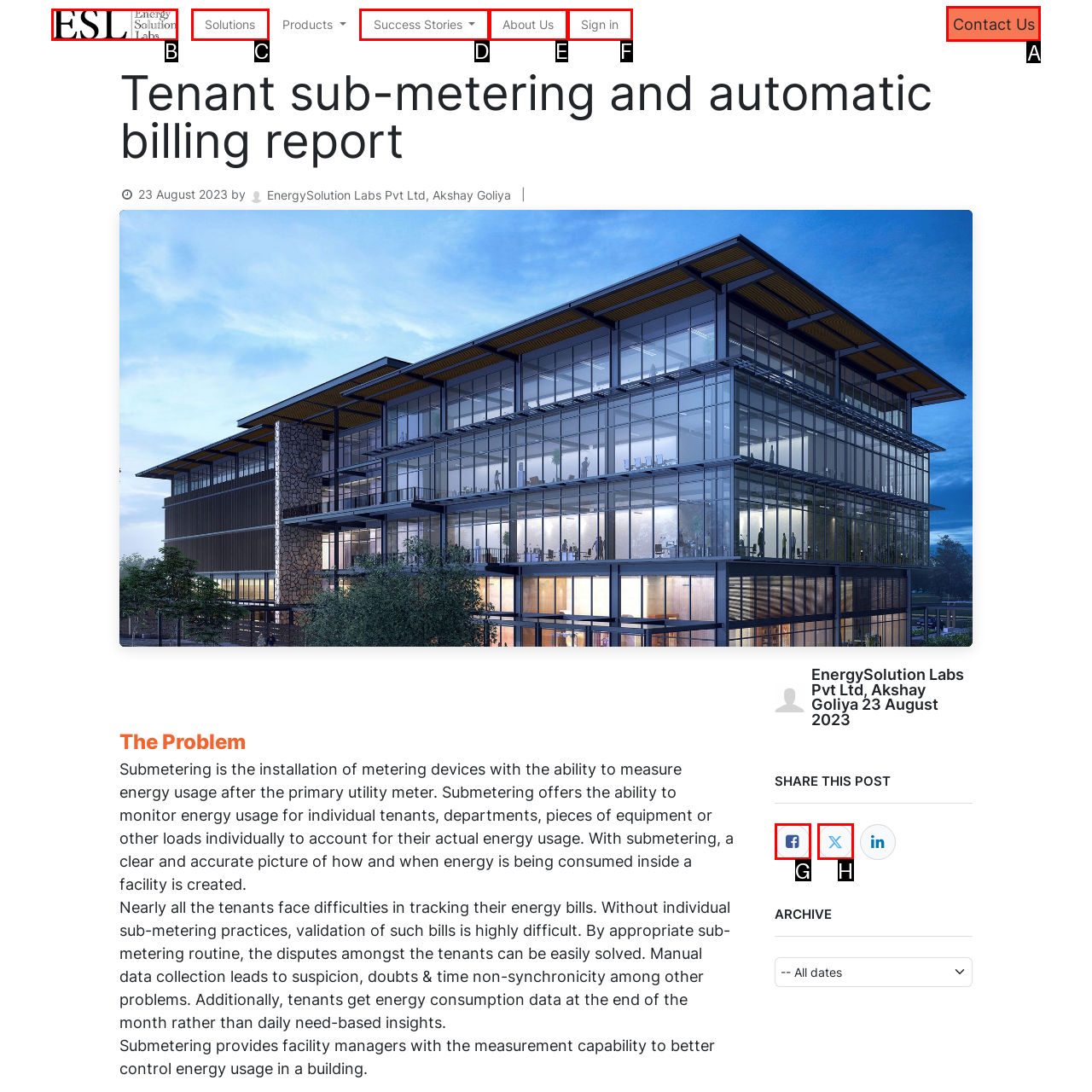Select the UI element that should be clicked to execute the following task: Contact Us
Provide the letter of the correct choice from the given options.

A